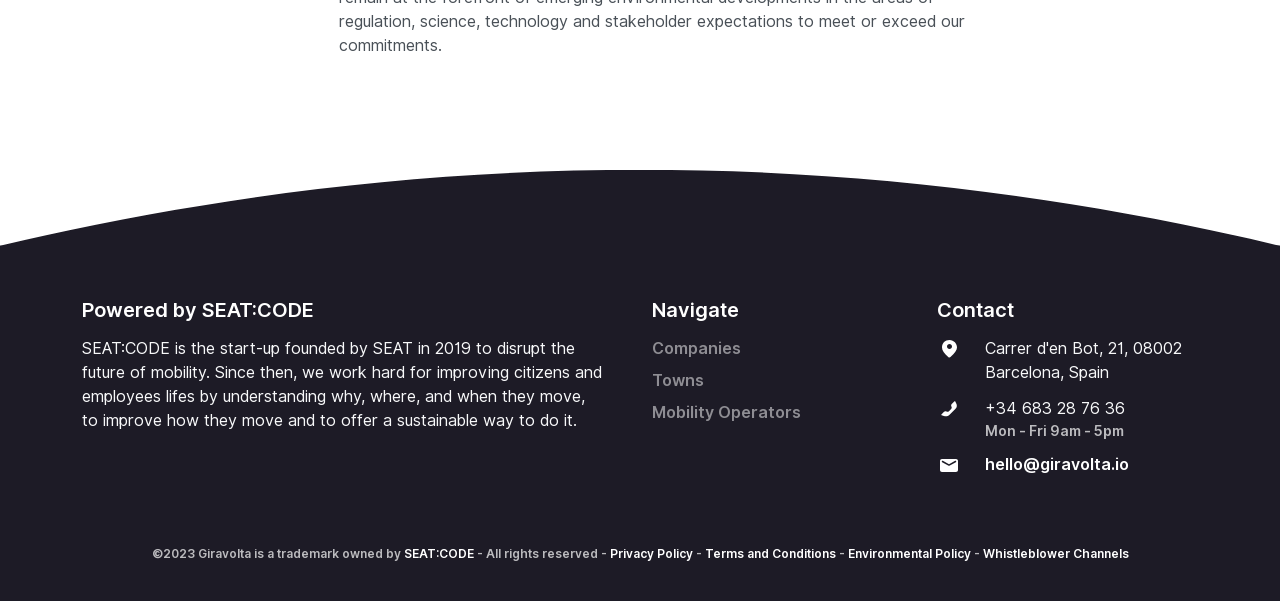Please identify the bounding box coordinates of the area I need to click to accomplish the following instruction: "Click on Privacy Policy".

[0.476, 0.908, 0.541, 0.933]